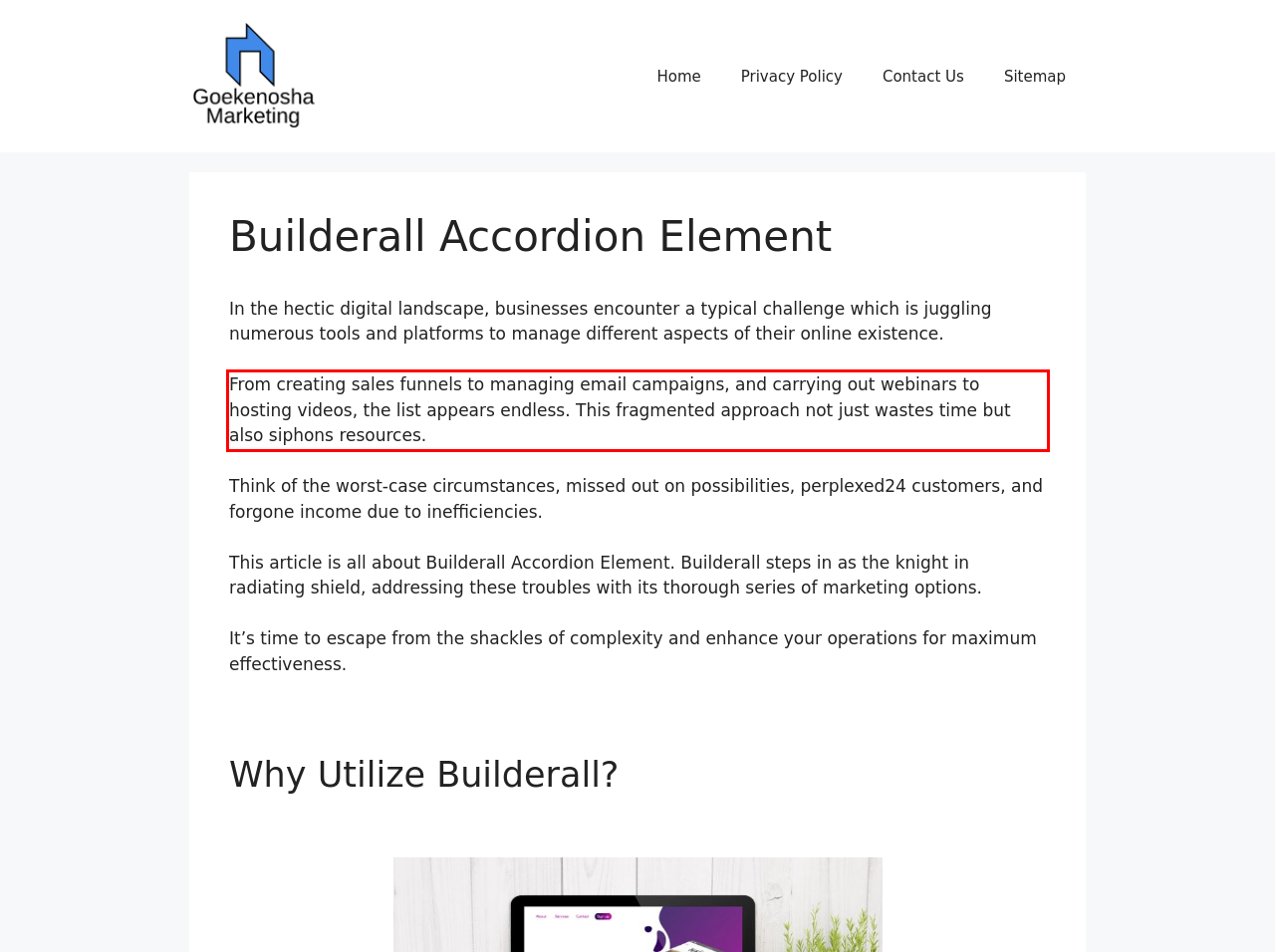Given the screenshot of the webpage, identify the red bounding box, and recognize the text content inside that red bounding box.

From creating sales funnels to managing email campaigns, and carrying out webinars to hosting videos, the list appears endless. This fragmented approach not just wastes time but also siphons resources.